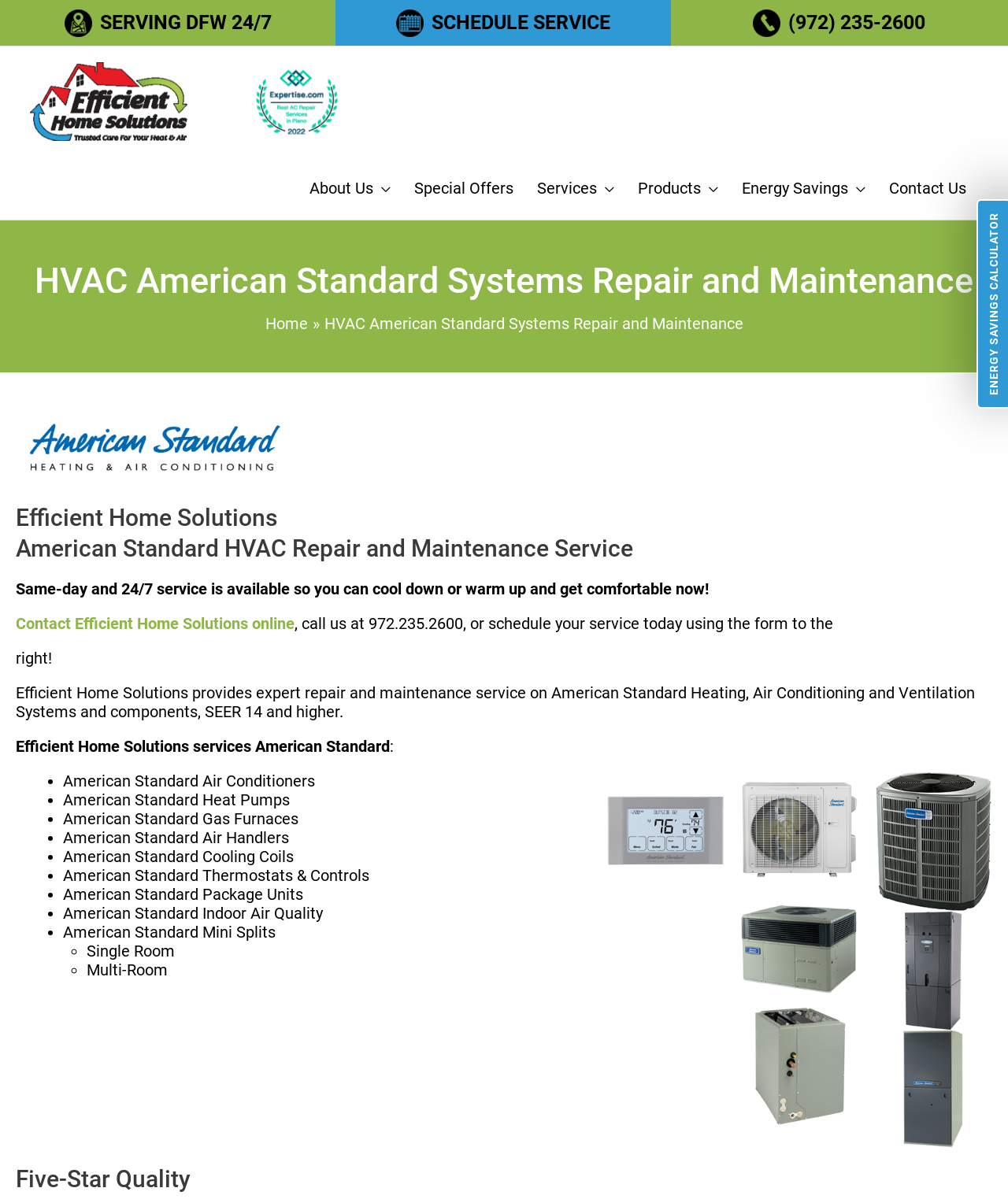What is the name of the HVAC system brand supported by Efficient Home Solutions?
Identify the answer in the screenshot and reply with a single word or phrase.

American Standard